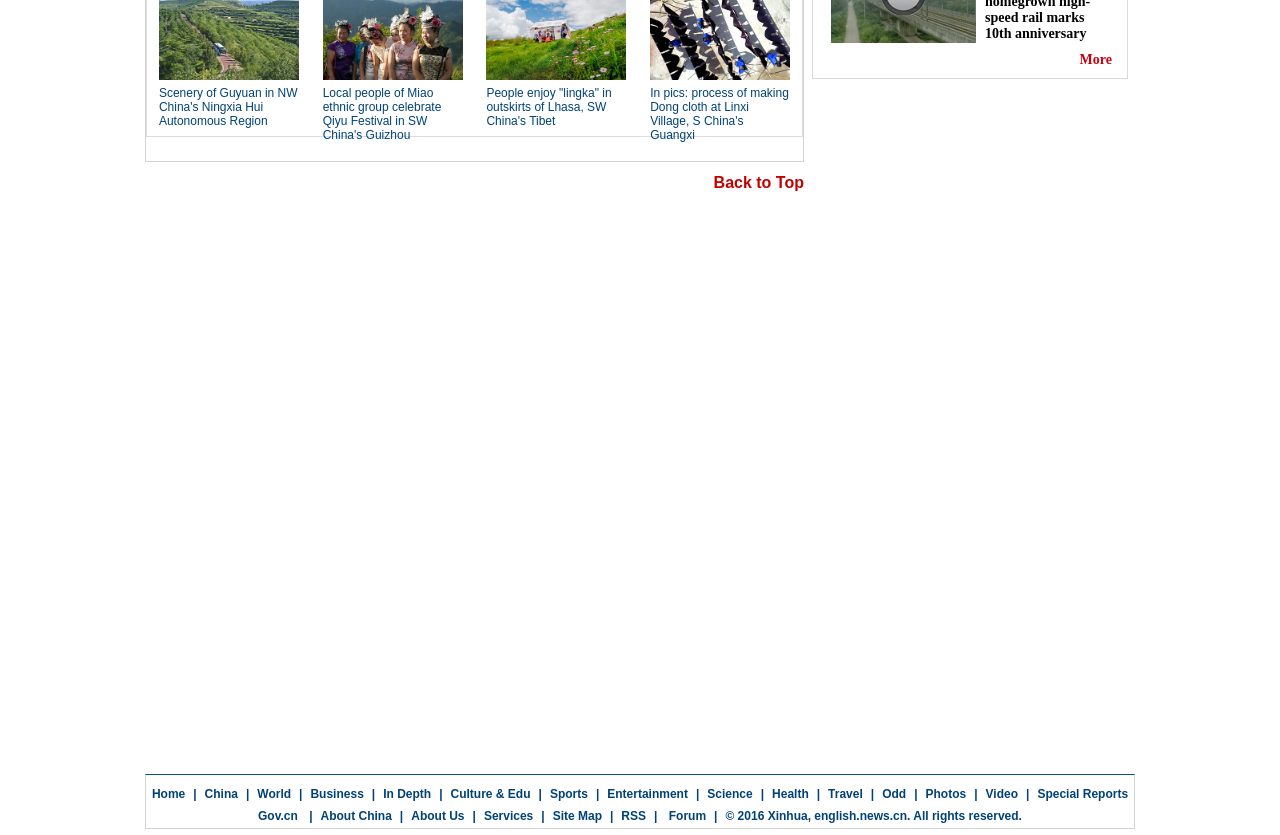Highlight the bounding box coordinates of the region I should click on to meet the following instruction: "Click on the 'Back to Top' link".

[0.557, 0.208, 0.628, 0.228]